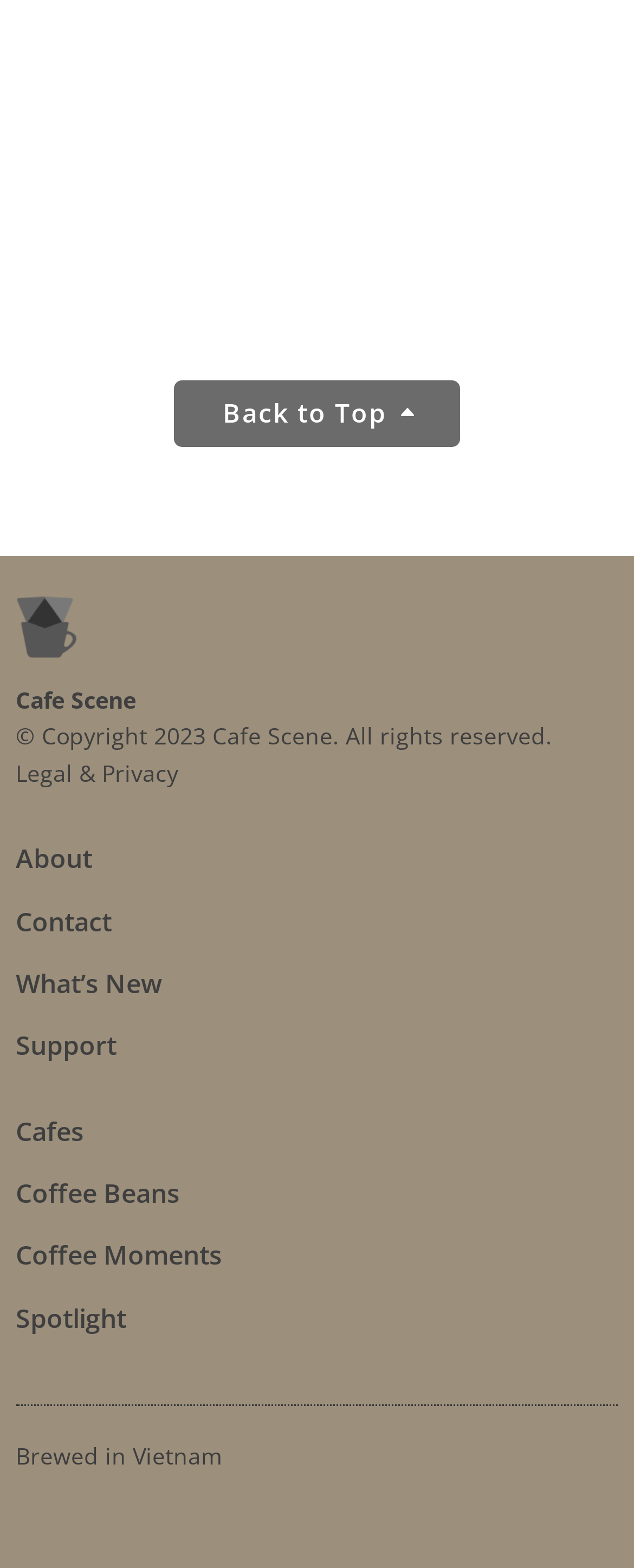Find the bounding box coordinates of the element to click in order to complete the given instruction: "view legal and privacy."

[0.025, 0.483, 0.281, 0.503]